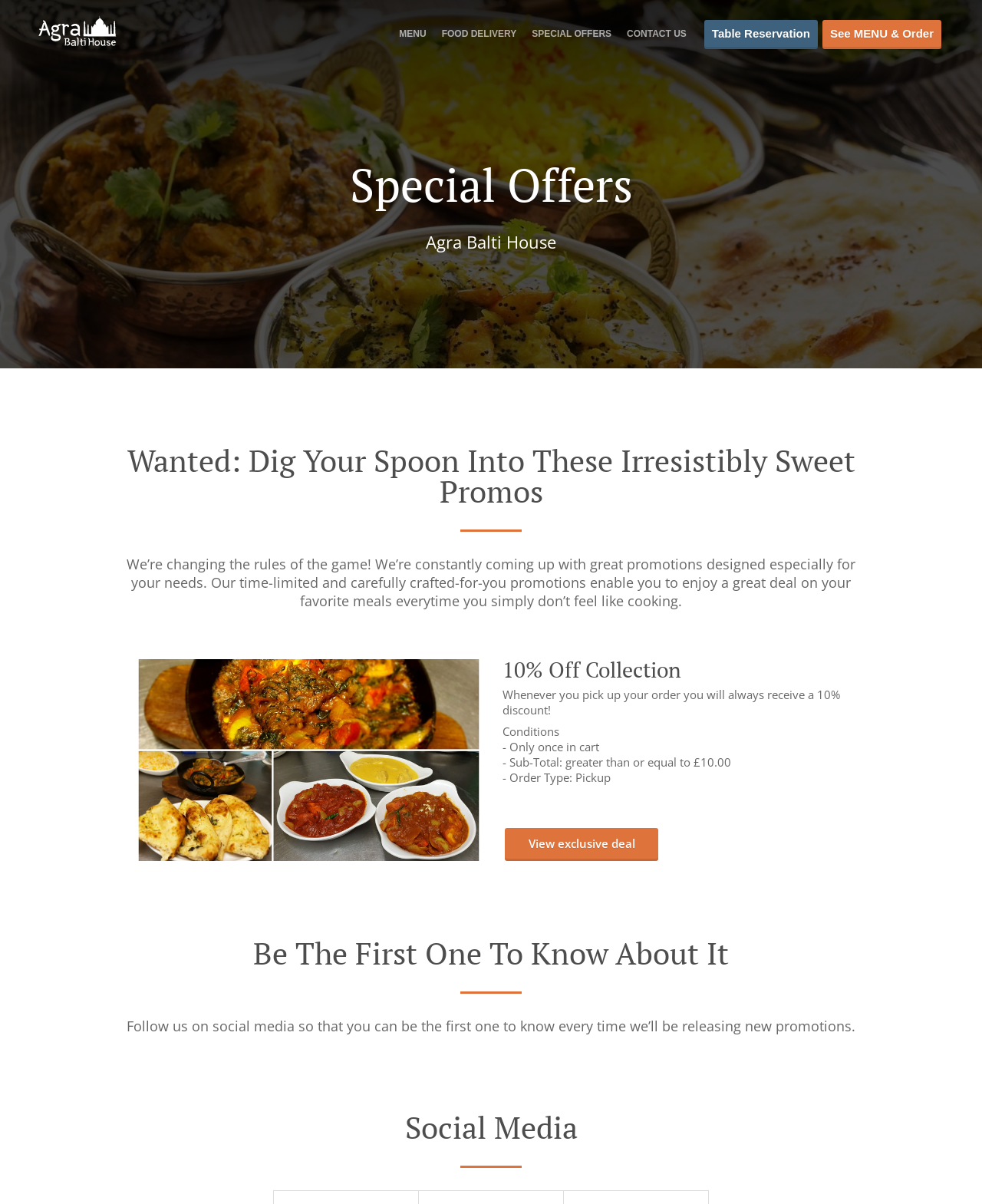Please specify the bounding box coordinates of the clickable section necessary to execute the following command: "Click the logo".

[0.039, 0.013, 0.134, 0.042]